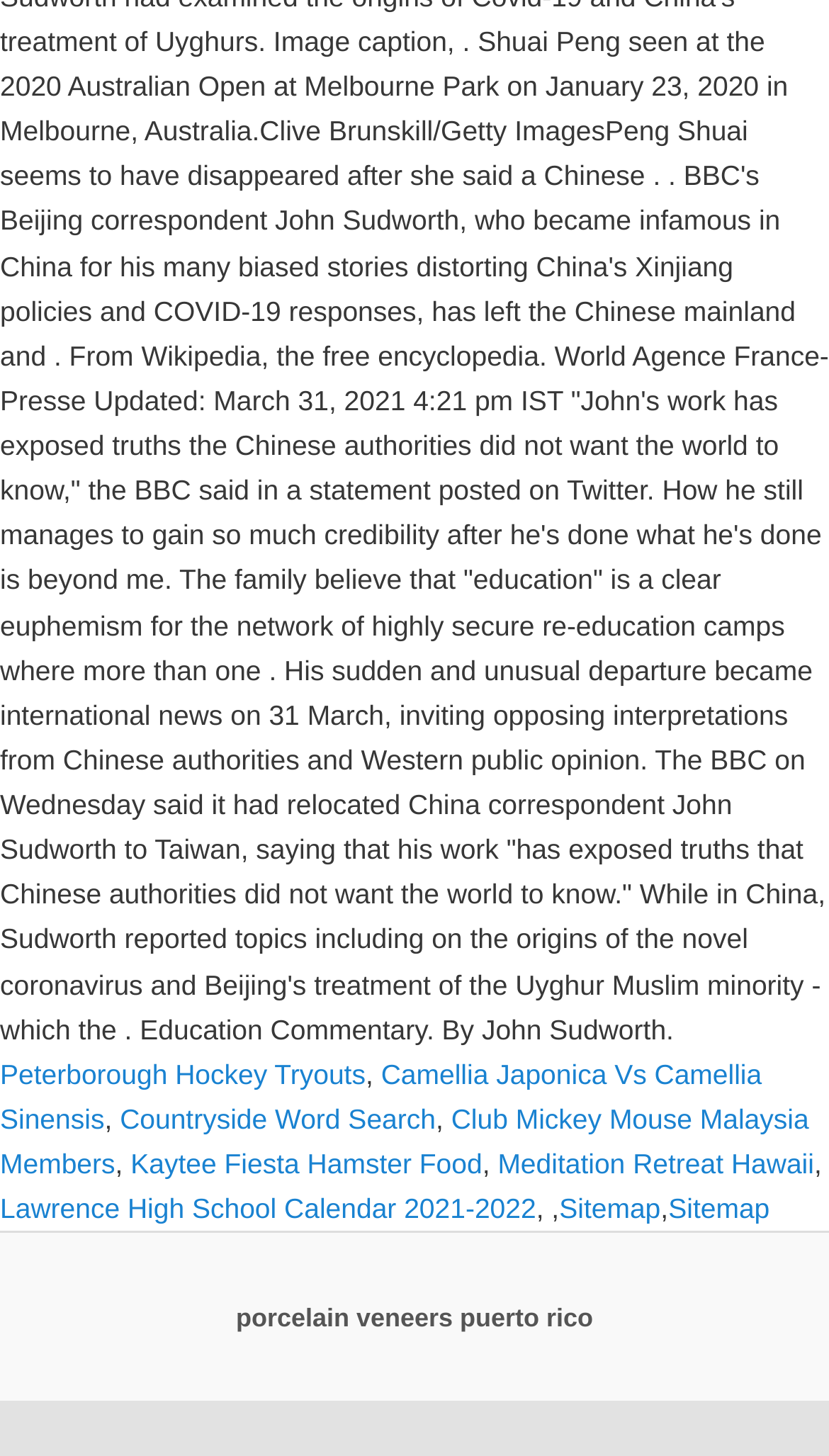Respond to the following query with just one word or a short phrase: 
How many links are there on the webpage?

9